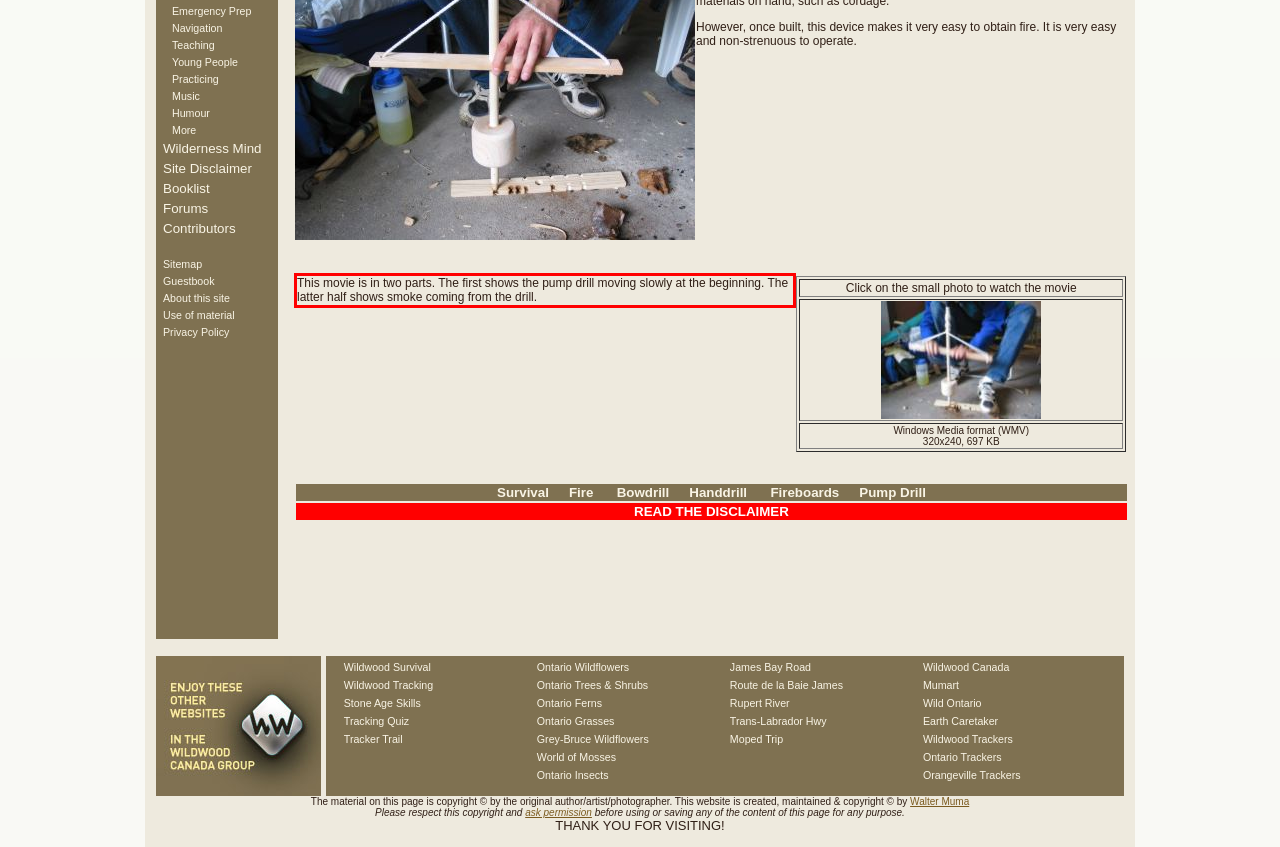Using the provided screenshot, read and generate the text content within the red-bordered area.

This movie is in two parts. The first shows the pump drill moving slowly at the beginning. The latter half shows smoke coming from the drill.